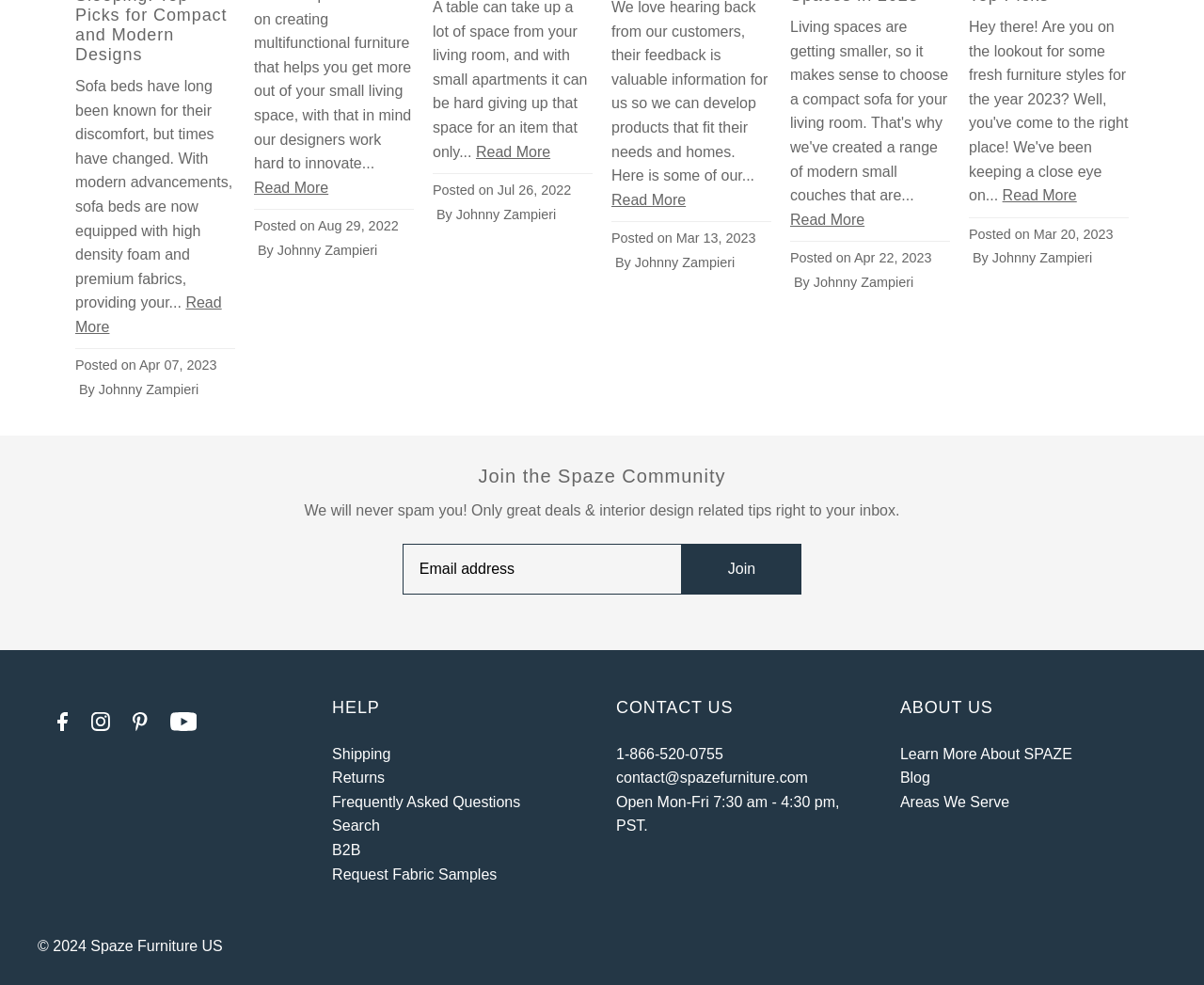Determine the bounding box coordinates of the target area to click to execute the following instruction: "Read more about sofa beds."

[0.062, 0.299, 0.184, 0.34]